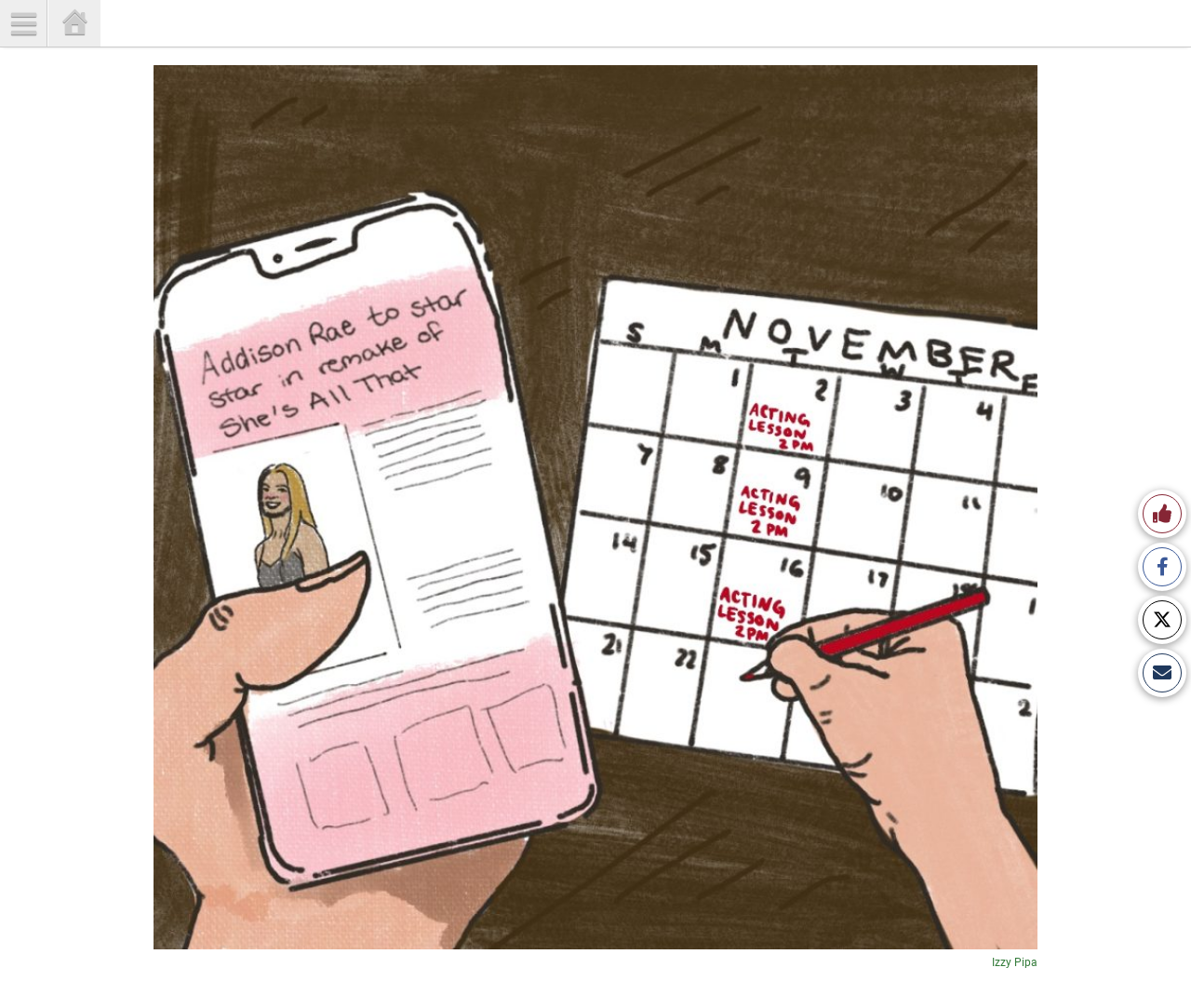What is the main topic of this article?
Kindly answer the question with as much detail as you can.

Based on the webpage content, the main topic of this article is about the casting of TikTok stars in shows and movies, as indicated by the link 'Stop casting TikTok stars' and the image with the same name.